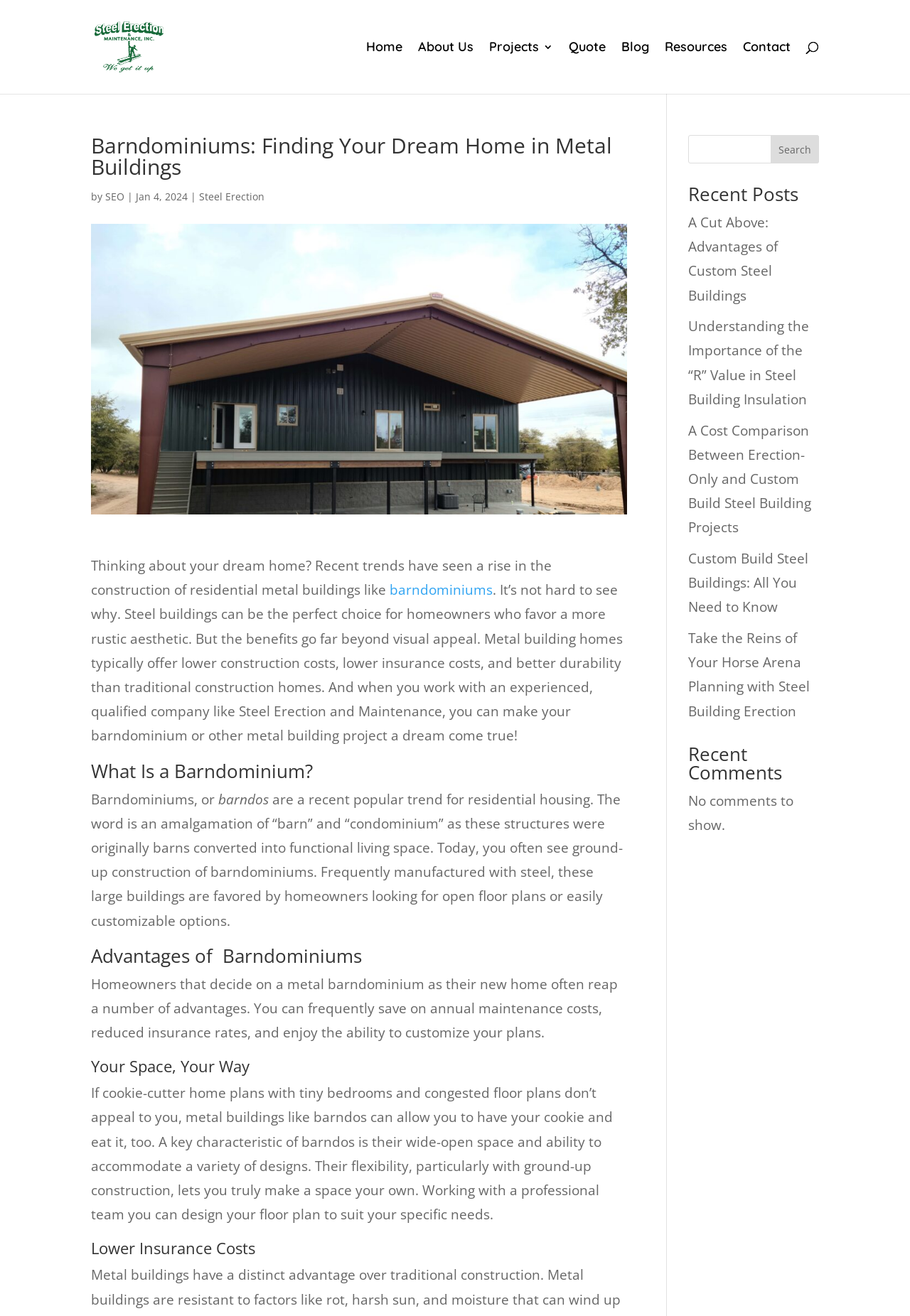Provide a one-word or short-phrase answer to the question:
What is the company name mentioned on this webpage?

Steel Erection and Maintenance